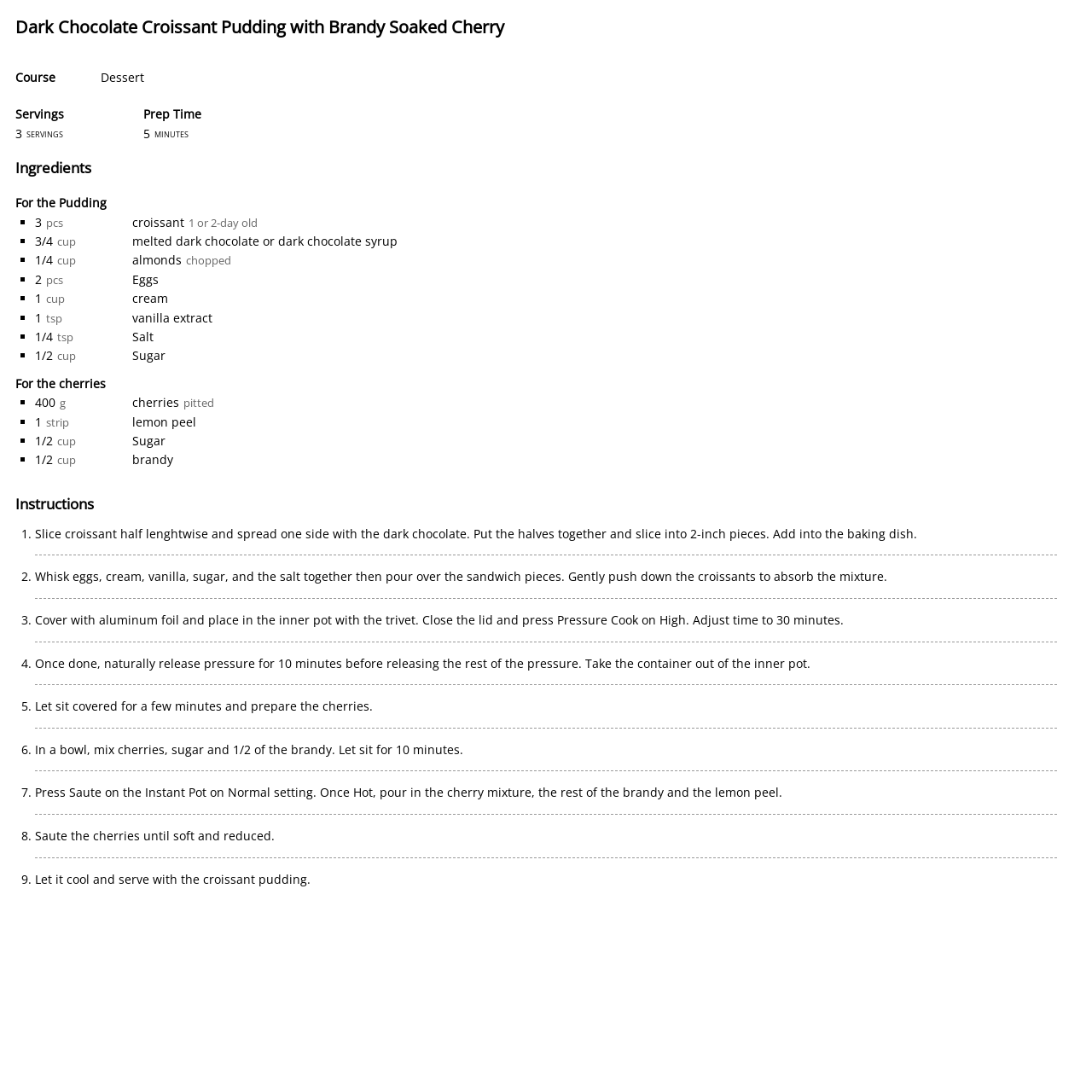Answer this question using a single word or a brief phrase:
How many eggs are required for the recipe?

2 eggs